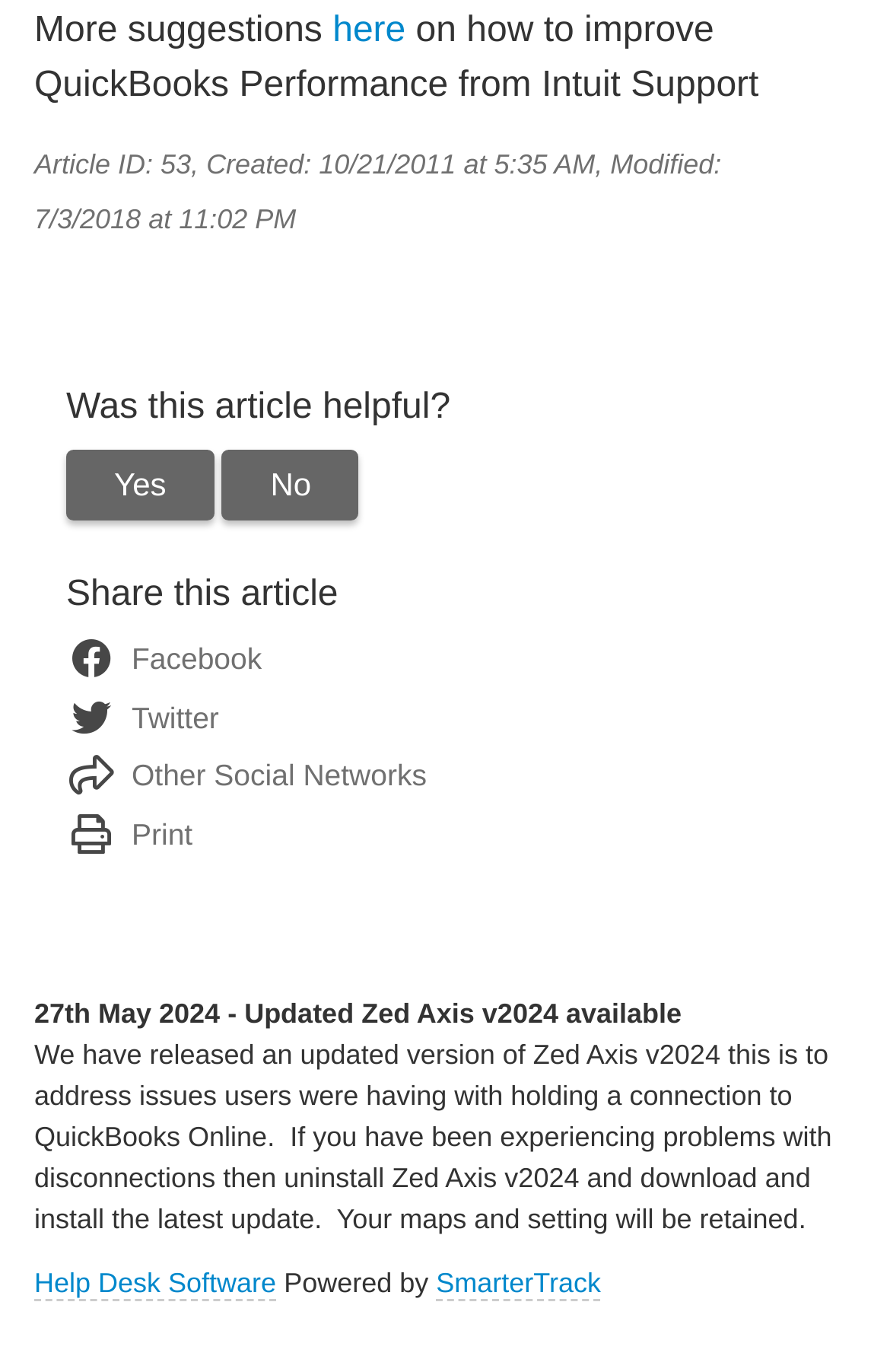Show the bounding box coordinates of the element that should be clicked to complete the task: "Check the updated version of Zed Axis v2024".

[0.038, 0.728, 0.766, 0.751]